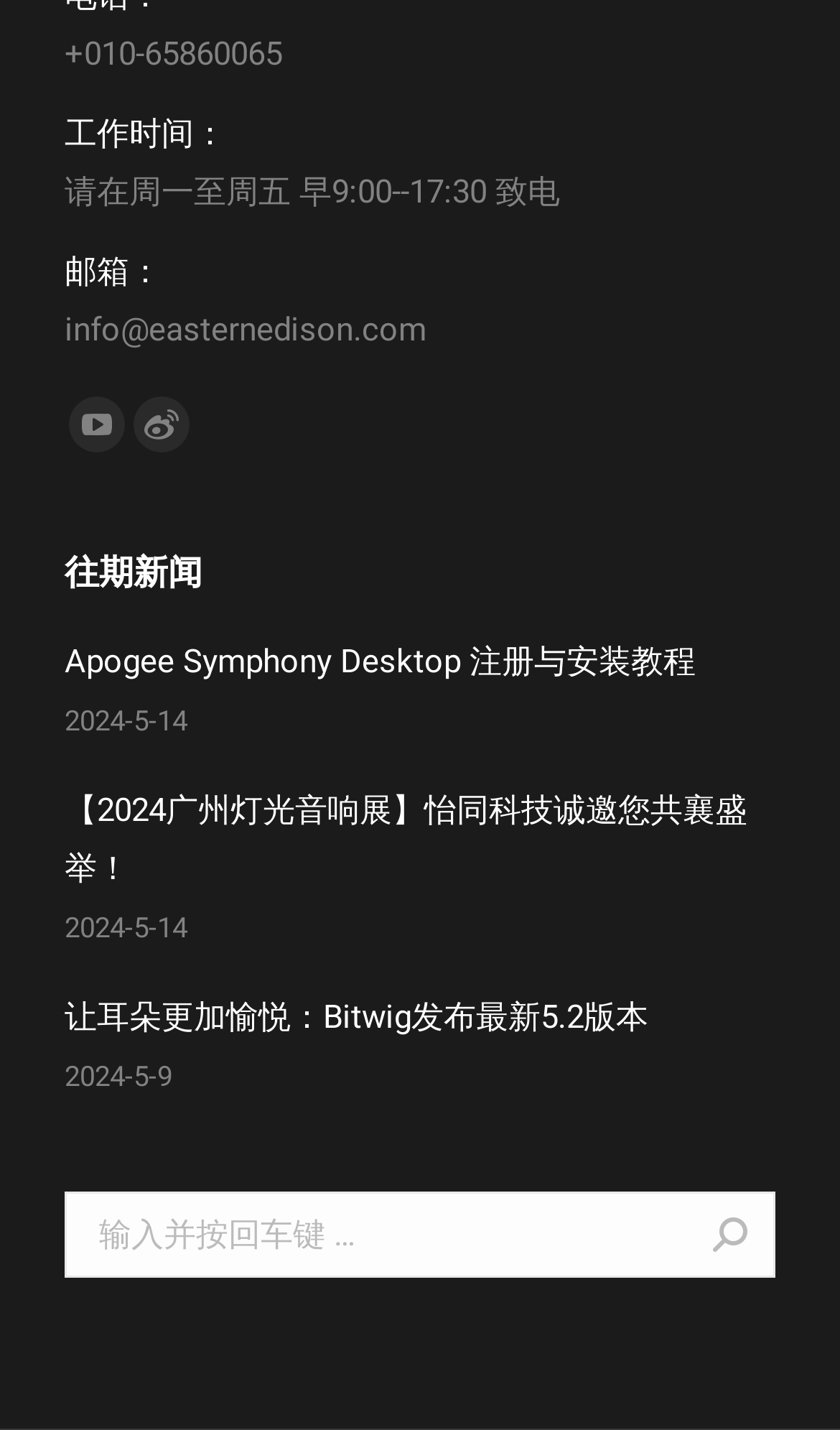Please identify the bounding box coordinates of the element on the webpage that should be clicked to follow this instruction: "Visit the YouTube page". The bounding box coordinates should be given as four float numbers between 0 and 1, formatted as [left, top, right, bottom].

[0.082, 0.277, 0.149, 0.316]